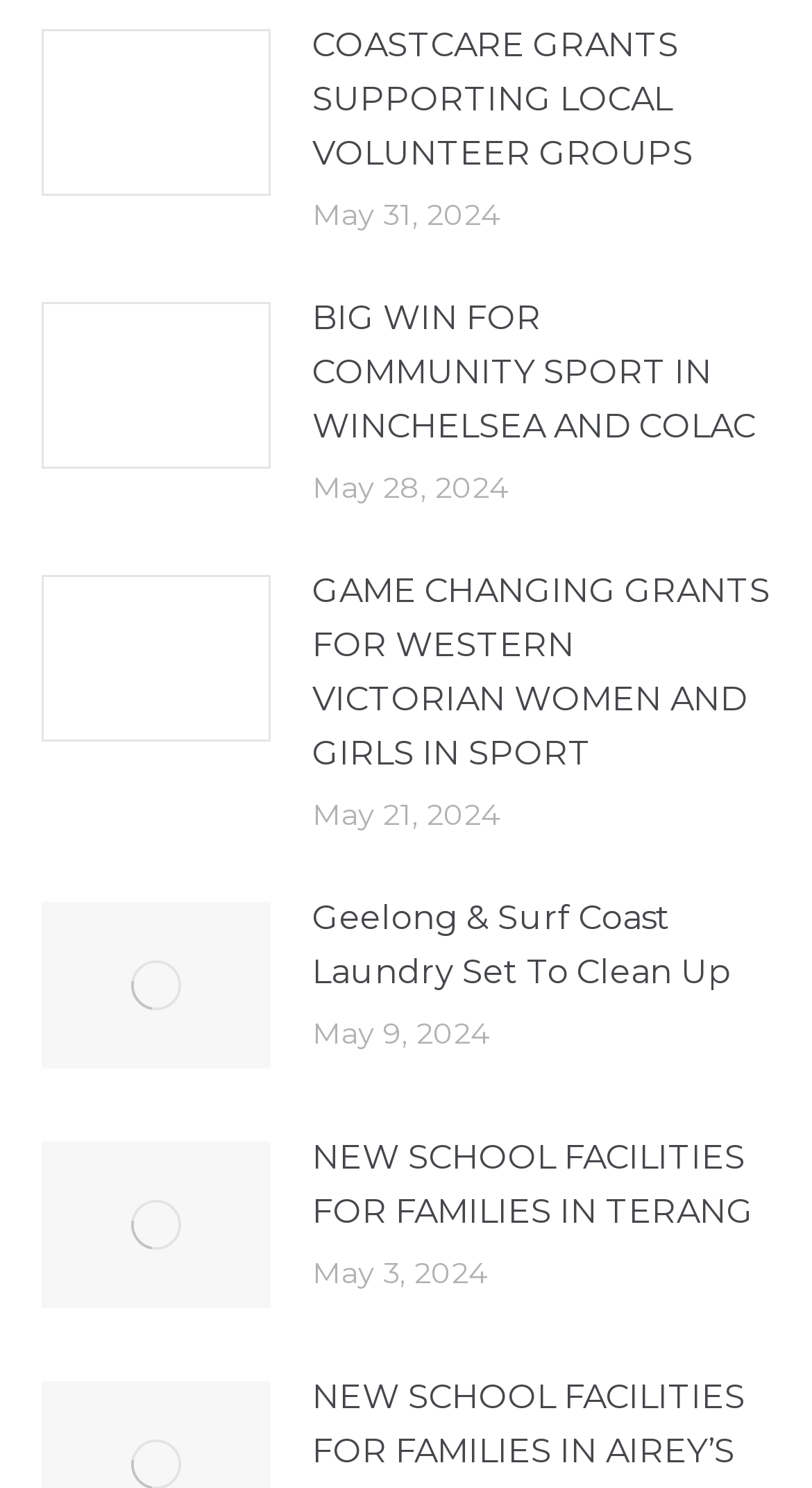Locate the bounding box coordinates of the area where you should click to accomplish the instruction: "Select a different language".

None